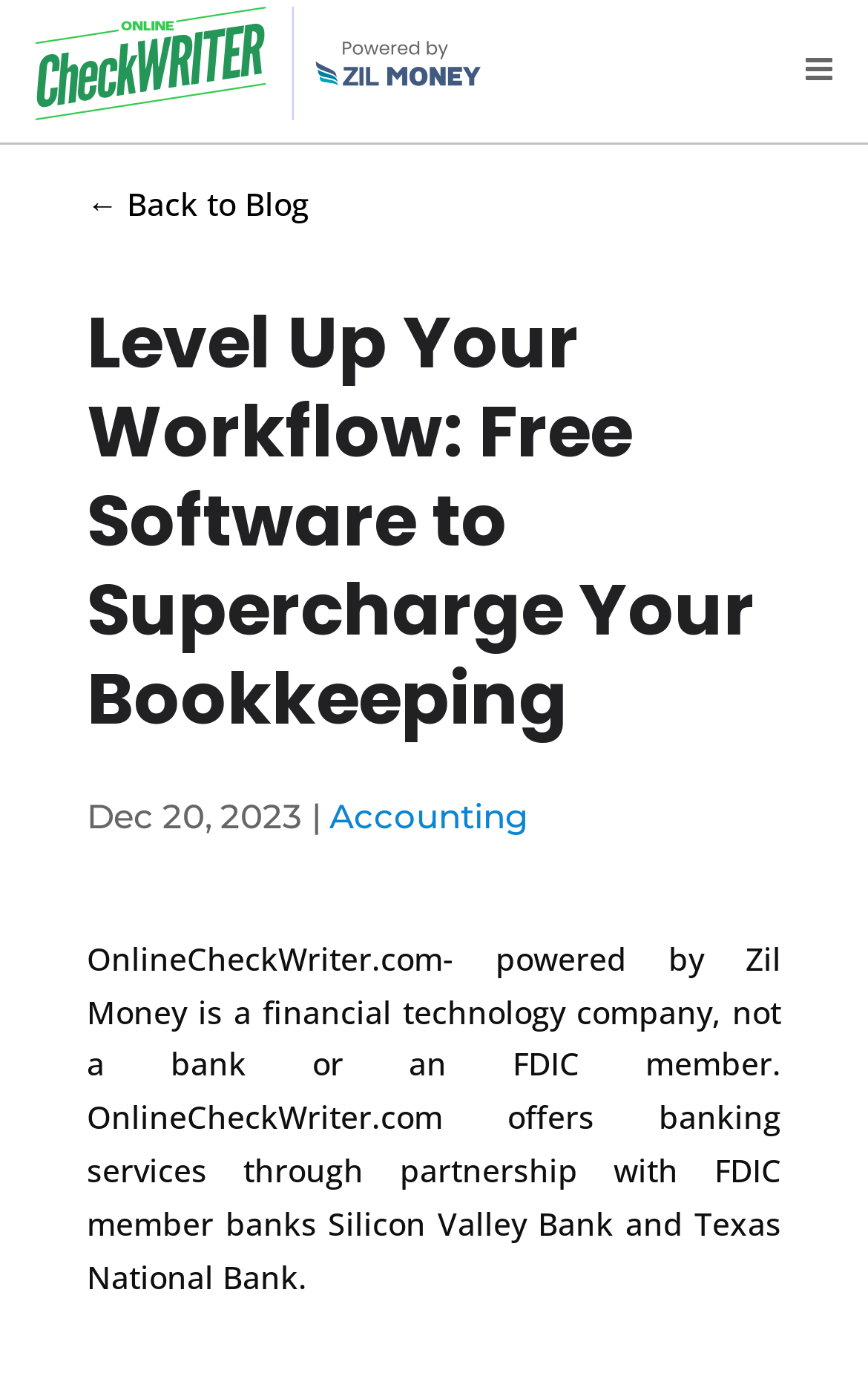Please analyze the image and provide a thorough answer to the question:
How many banks are mentioned in the disclaimer?

I found the number of banks mentioned in the disclaimer by reading the static text element that contains the disclaimer, which mentions 'Silicon Valley Bank' and 'Texas National Bank' as the two banks that partner with OnlineCheckWriter.com.